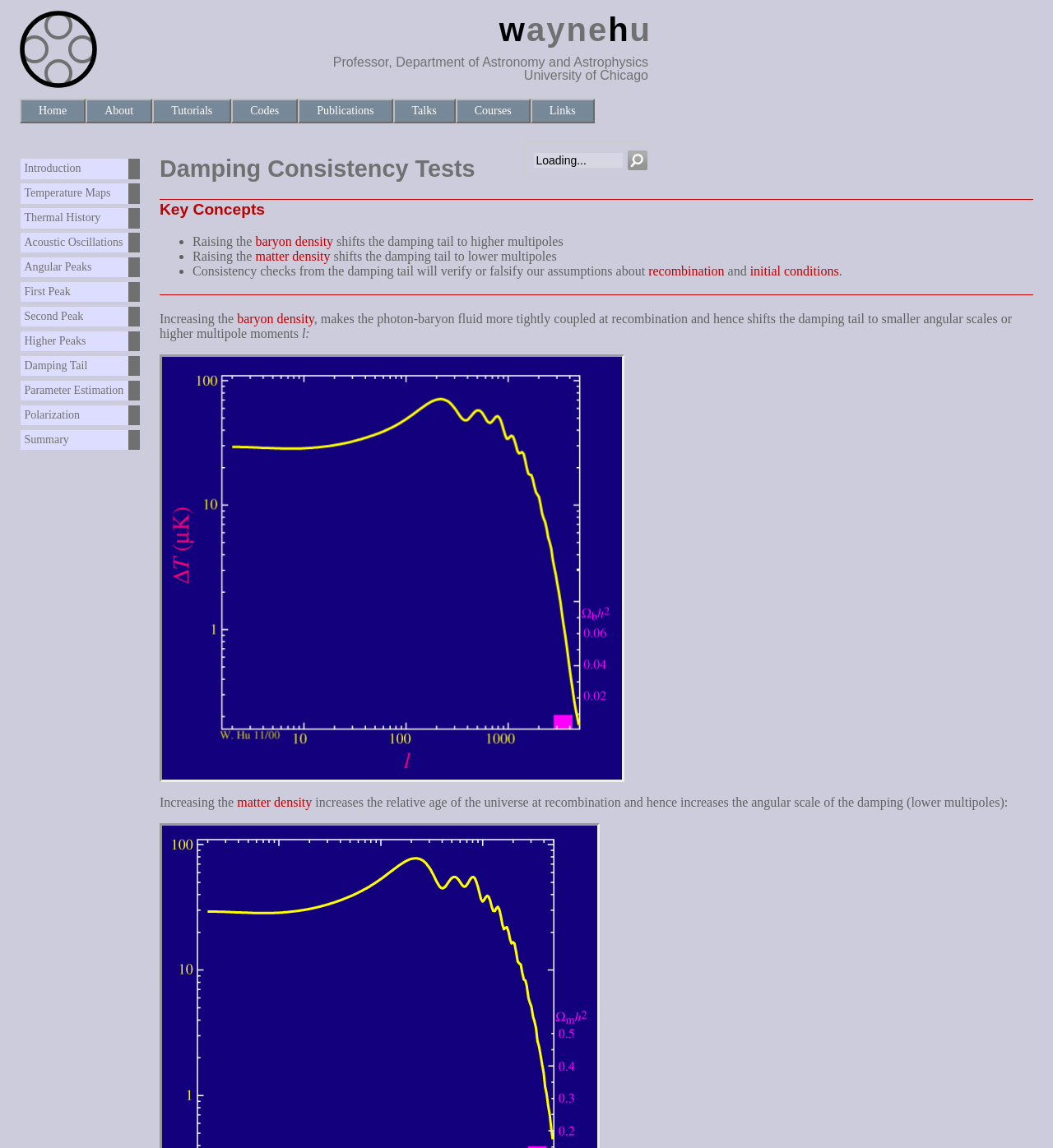Find the bounding box coordinates for the area that should be clicked to accomplish the instruction: "Click the 'Home' link".

[0.019, 0.086, 0.081, 0.107]